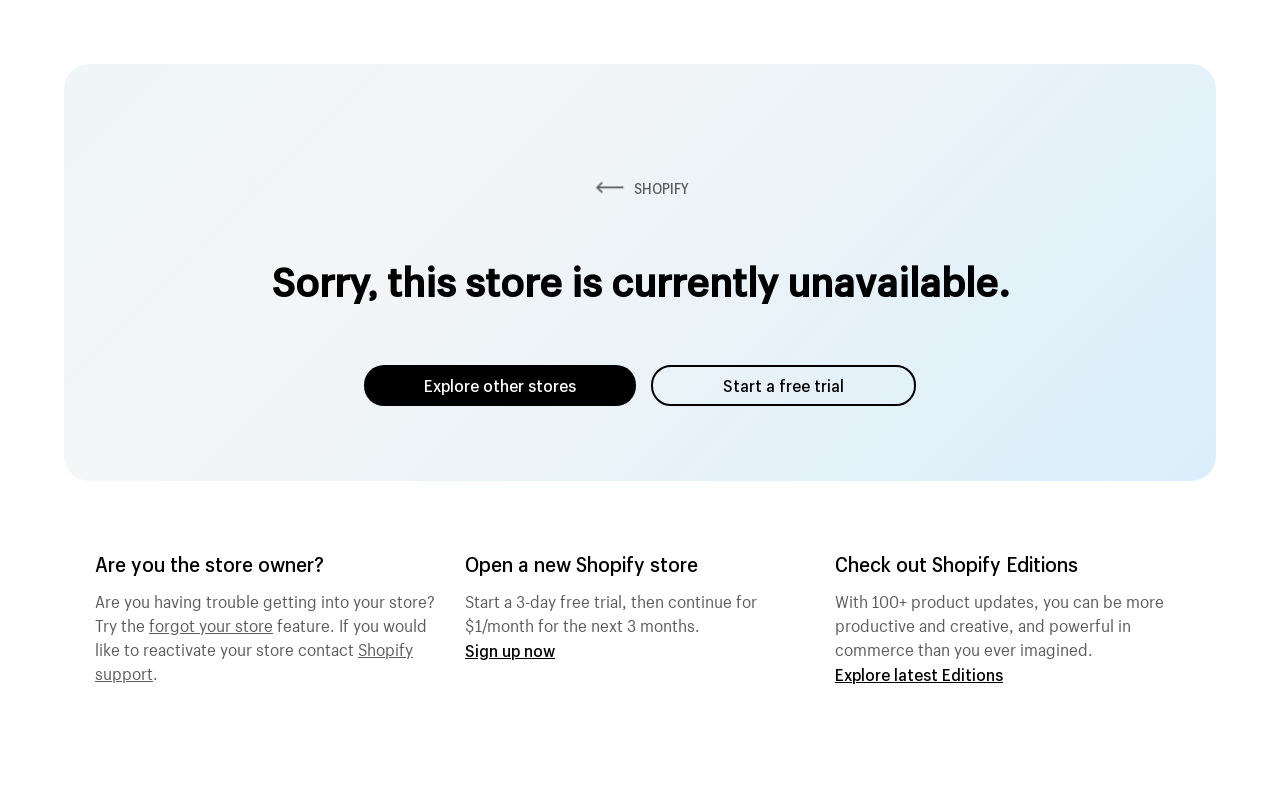Using the description: "SHOPIFY", determine the UI element's bounding box coordinates. Ensure the coordinates are in the format of four float numbers between 0 and 1, i.e., [left, top, right, bottom].

[0.462, 0.227, 0.538, 0.251]